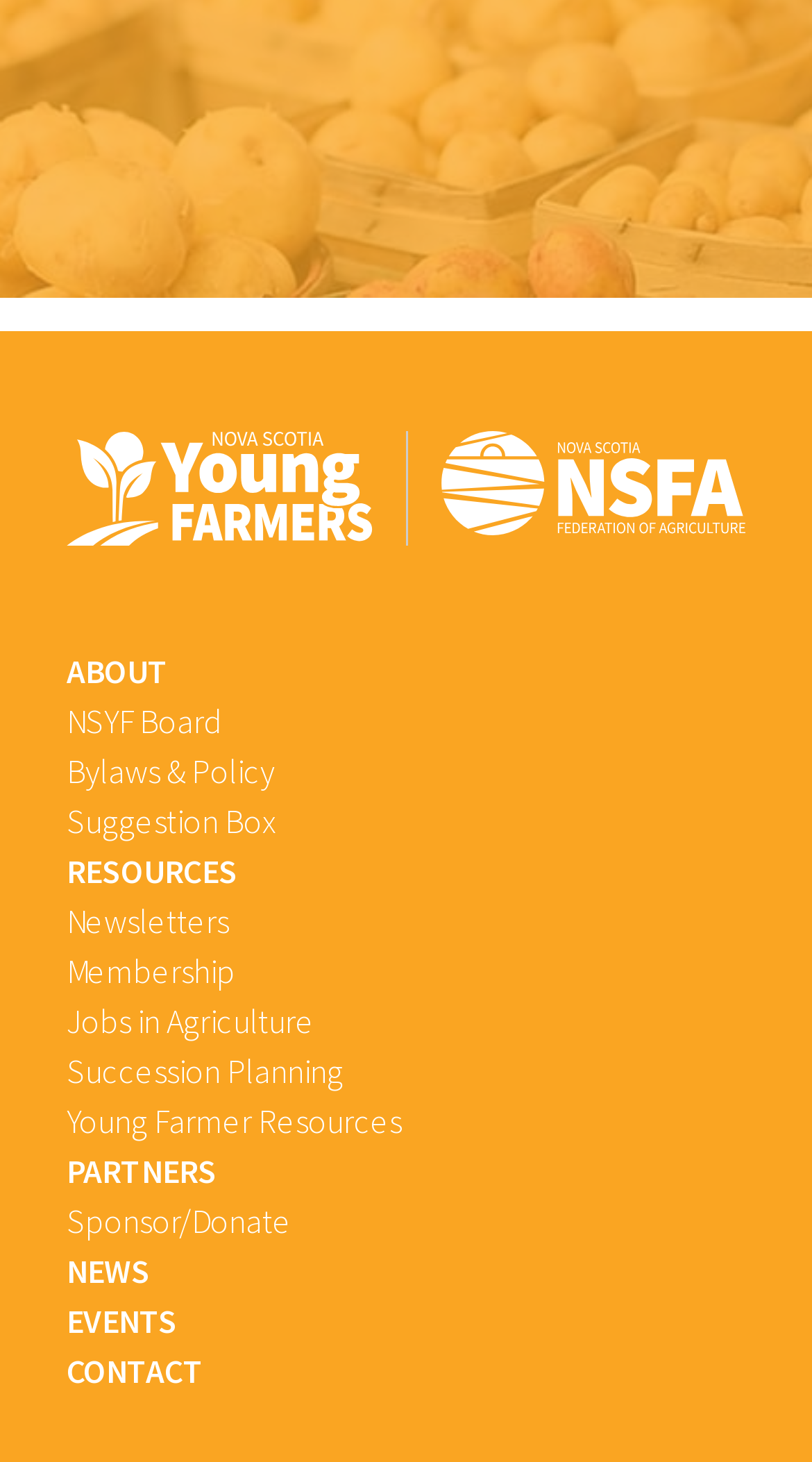Please determine the bounding box coordinates of the area that needs to be clicked to complete this task: 'view newsletters'. The coordinates must be four float numbers between 0 and 1, formatted as [left, top, right, bottom].

[0.082, 0.615, 0.282, 0.644]